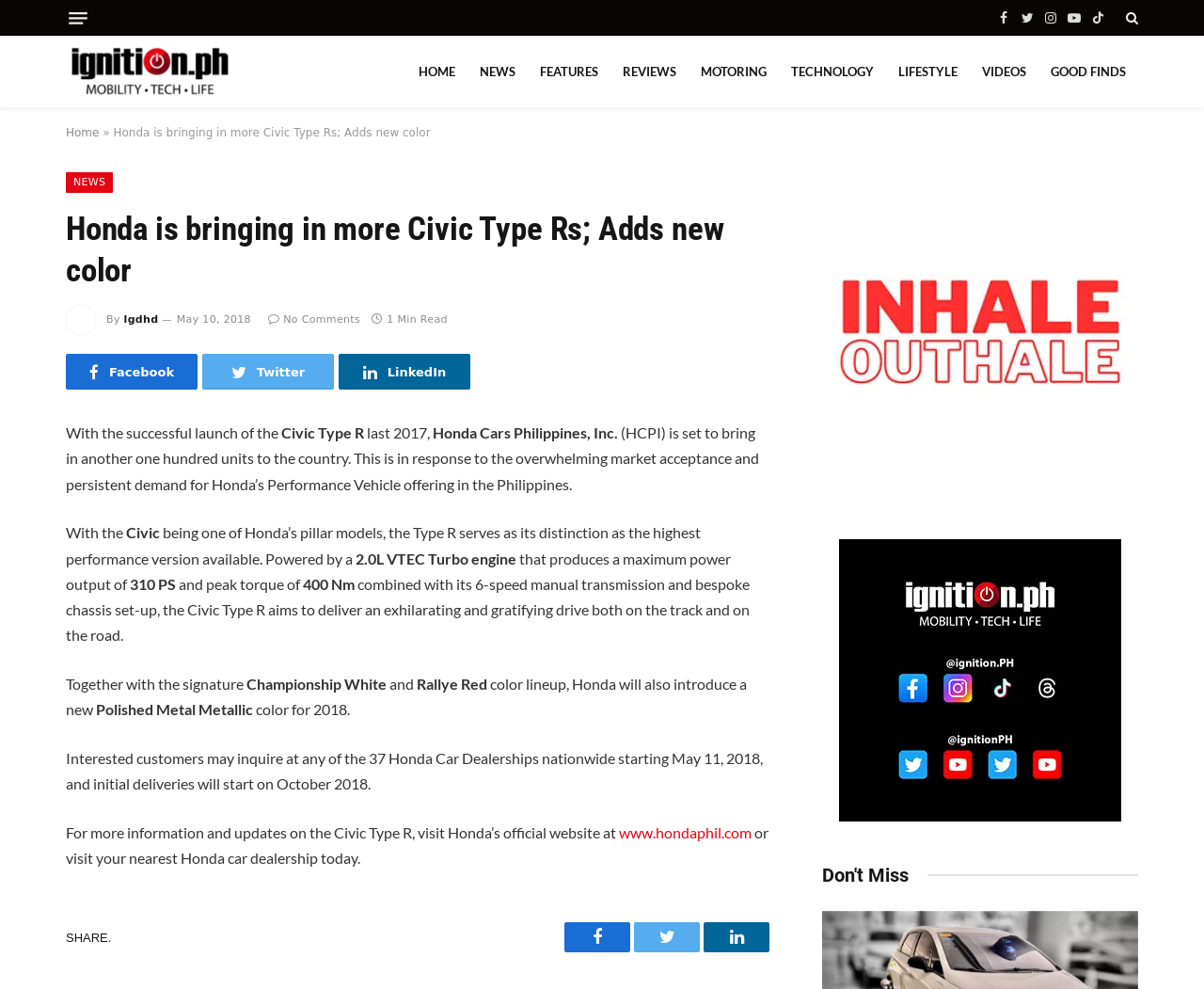Please locate the UI element described by "Good Finds" and provide its bounding box coordinates.

[0.862, 0.036, 0.945, 0.108]